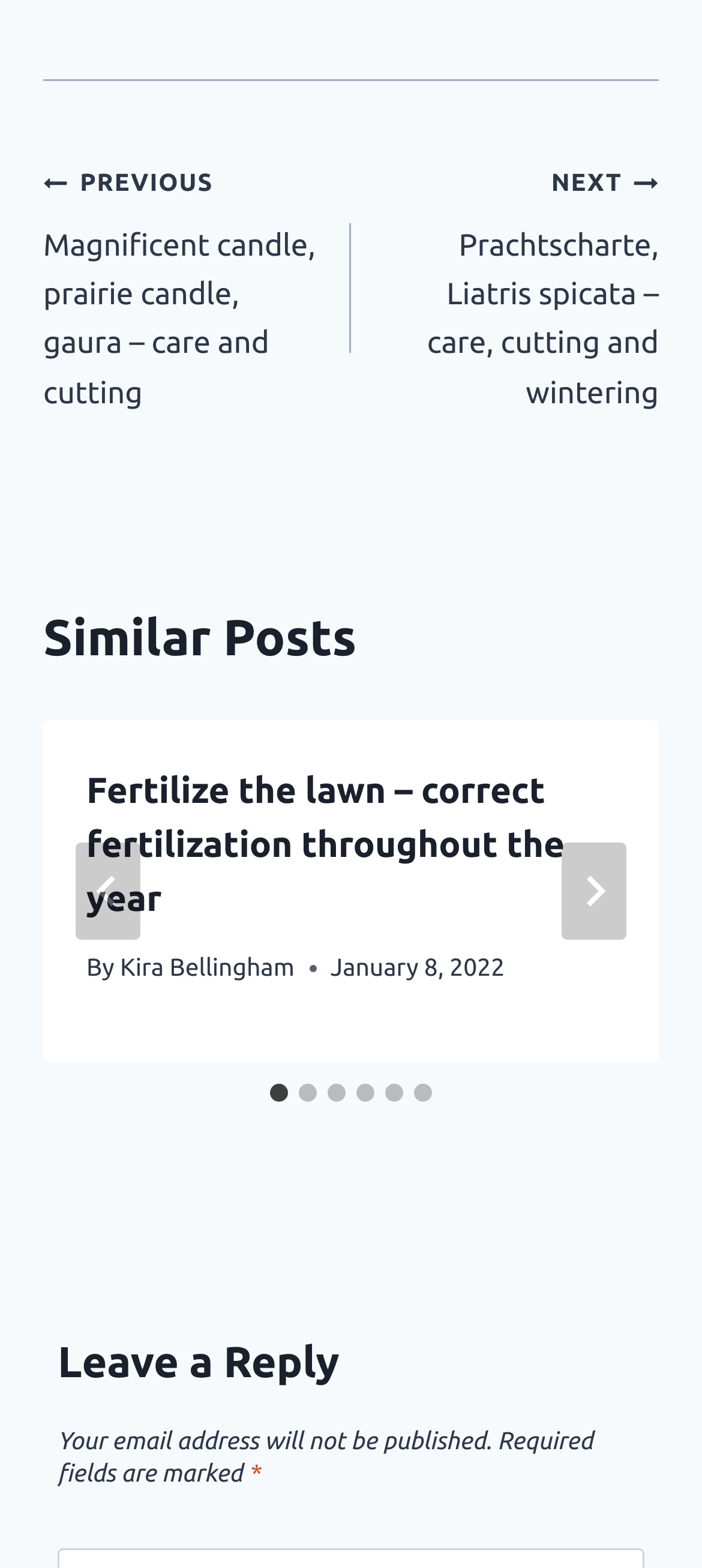Using the details in the image, give a detailed response to the question below:
What is the title of the first similar post?

I found the title of the first similar post by looking at the article section within the region with the role description 'Posts'. The first article has a header with the text 'Fertilize the lawn – correct fertilization throughout the year', so I extracted the main part of the title, which is 'Fertilize the lawn'.